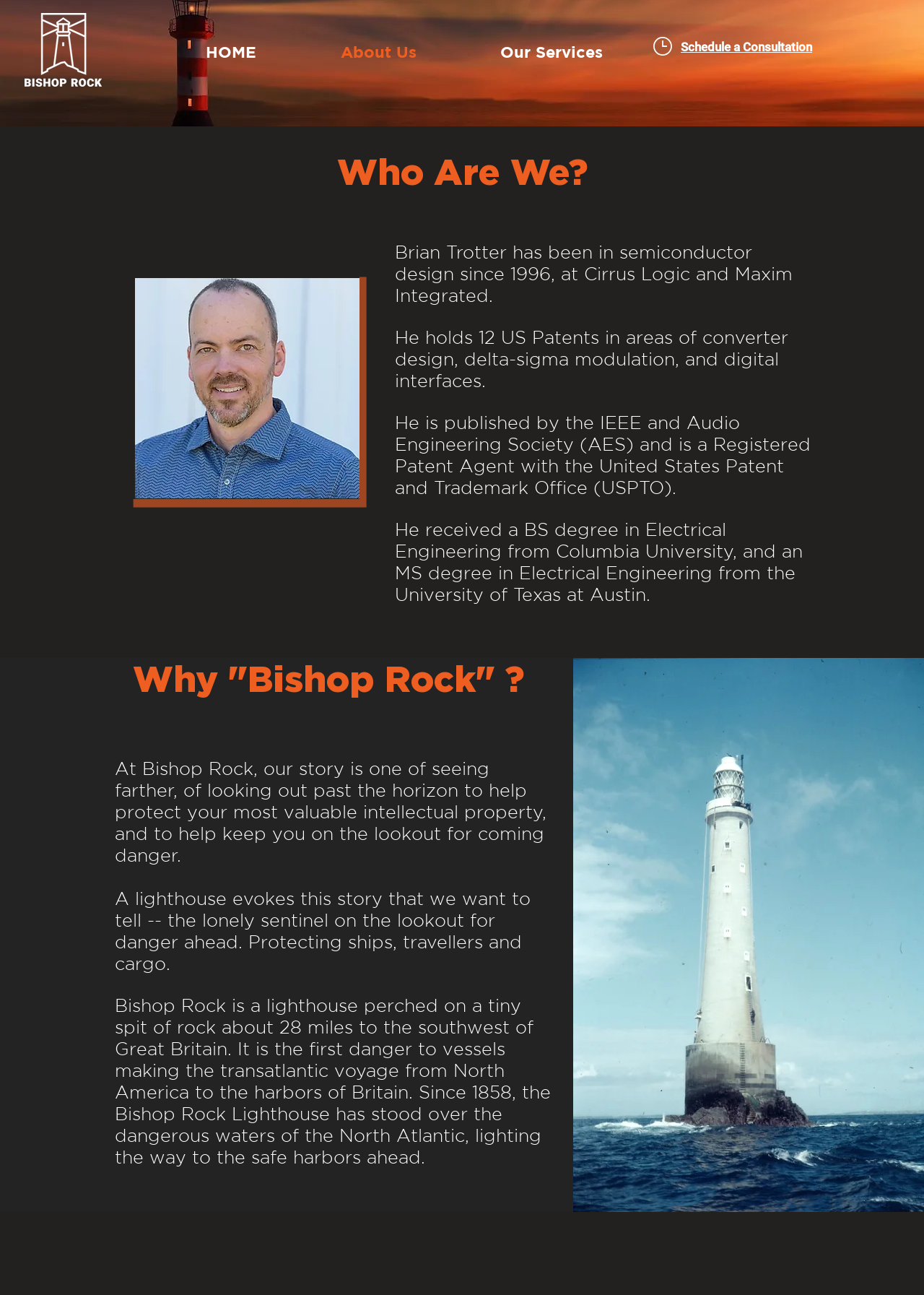Generate a thorough description of the webpage.

The webpage is about Bishop Rock, a company that provides intellectual property protection services. At the top left corner, there is a white logo of Bishop Rock on a dark background. Next to the logo, there is a navigation menu with links to "HOME", "About Us", and "Our Services". 

On the top right corner, there is a call-to-action button "Schedule a Consultation" and another instance of the Bishop Rock logo. Below the navigation menu, there is a heading "Who Are We?" followed by a headshot of Brian Trotter, the founder of Bishop Rock. 

The webpage then describes Brian Trotter's background and experience in semiconductor design, including his 12 US Patents and publications. Below this section, there is a heading "Why 'Bishop Rock'?" followed by a description of the company's story and mission, which is compared to a lighthouse protecting ships and travelers from danger. 

The webpage also features an image of the Bishop Rock lighthouse in 1966, which is located on a tiny spit of rock off the coast of Great Britain. The image is placed at the bottom right corner of the page. Overall, the webpage has a clean and organized layout, with clear headings and concise text that effectively communicates the company's mission and values.